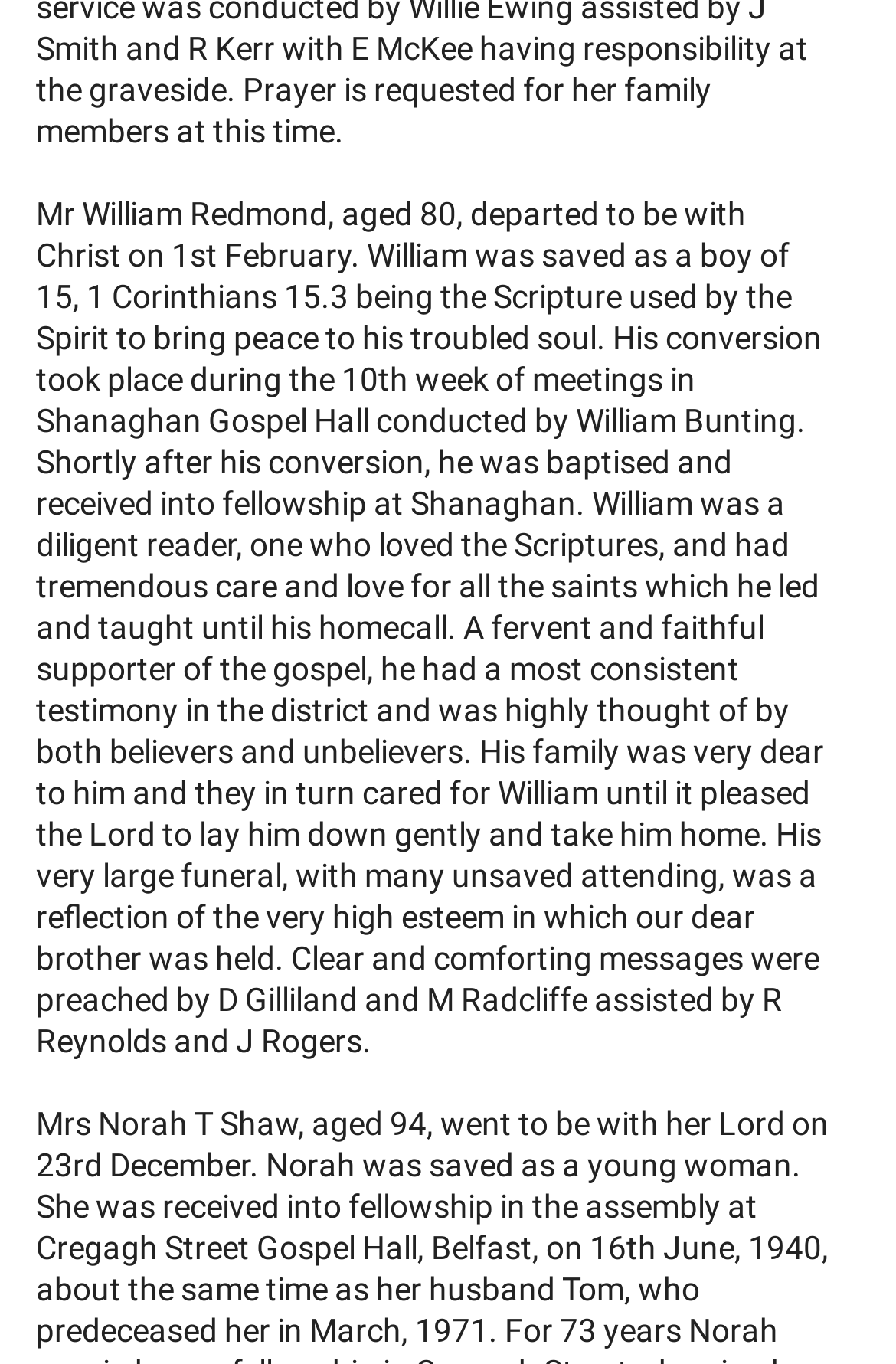Respond with a single word or phrase:
How many links are there on the webpage?

13